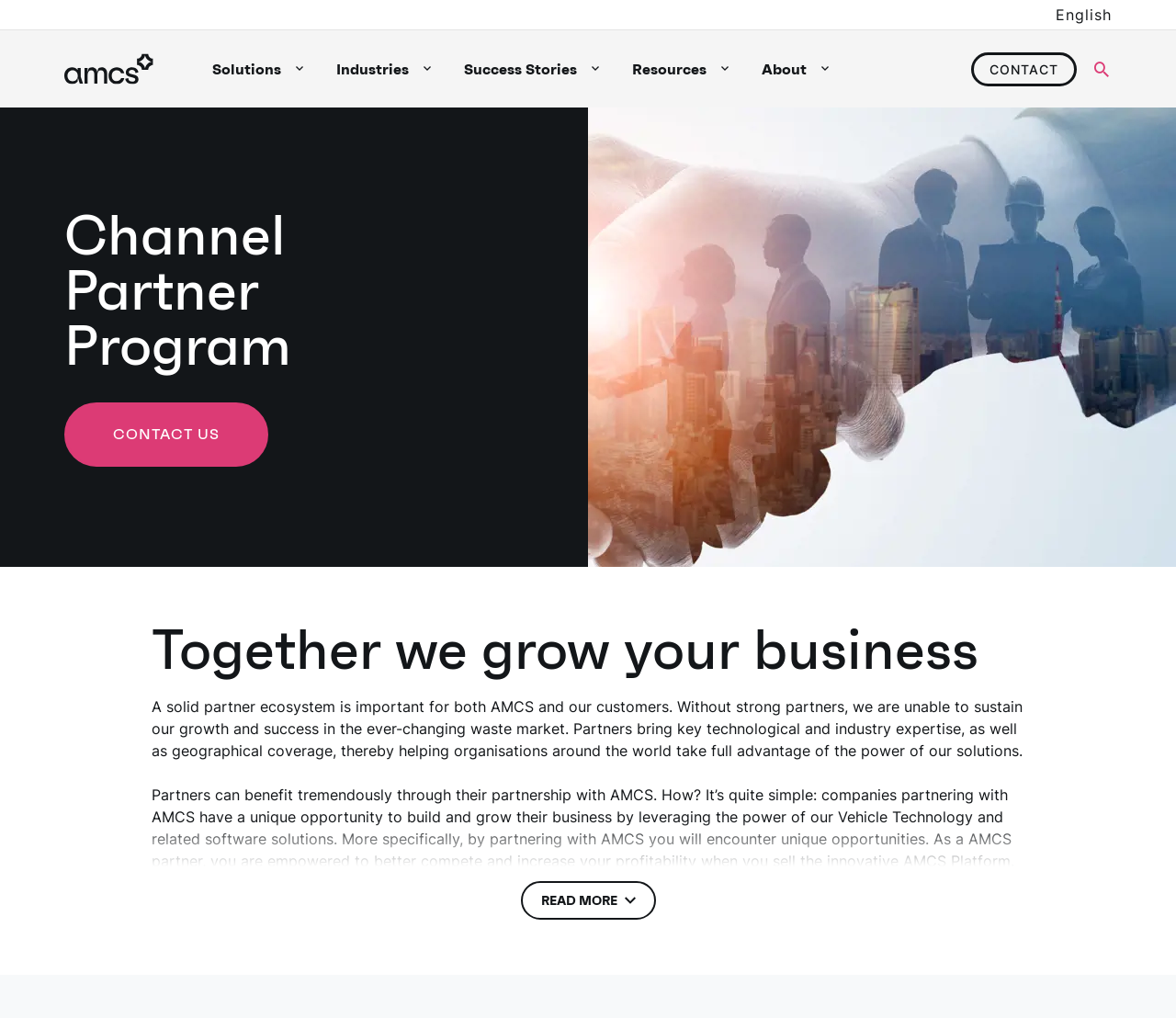What is the call-to-action on the webpage?
Based on the image, answer the question with a single word or brief phrase.

Read More